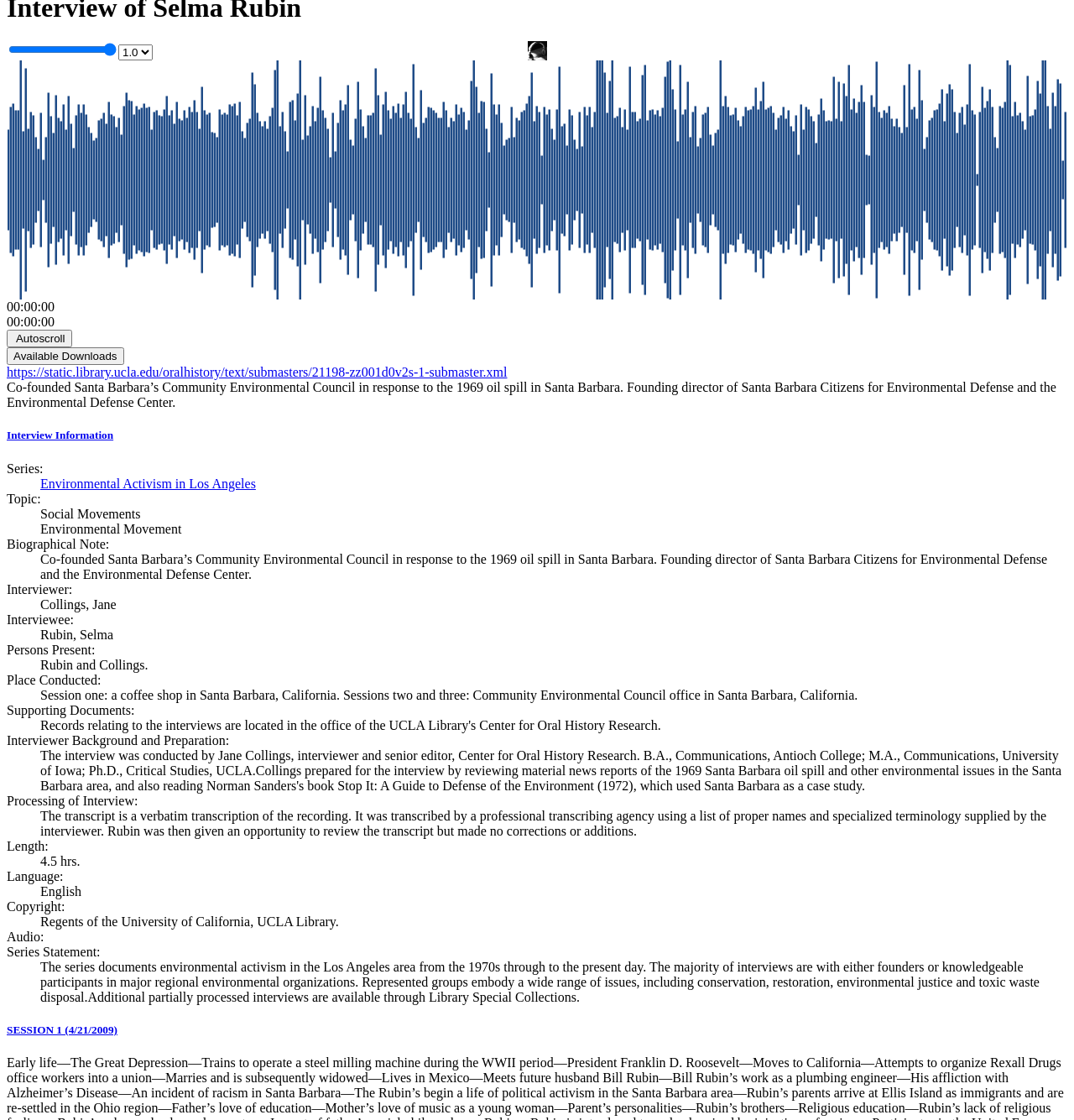From the element description Autoscroll, predict the bounding box coordinates of the UI element. The coordinates must be specified in the format (top-left x, top-left y, bottom-right x, bottom-right y) and should be within the 0 to 1 range.

[0.006, 0.295, 0.067, 0.31]